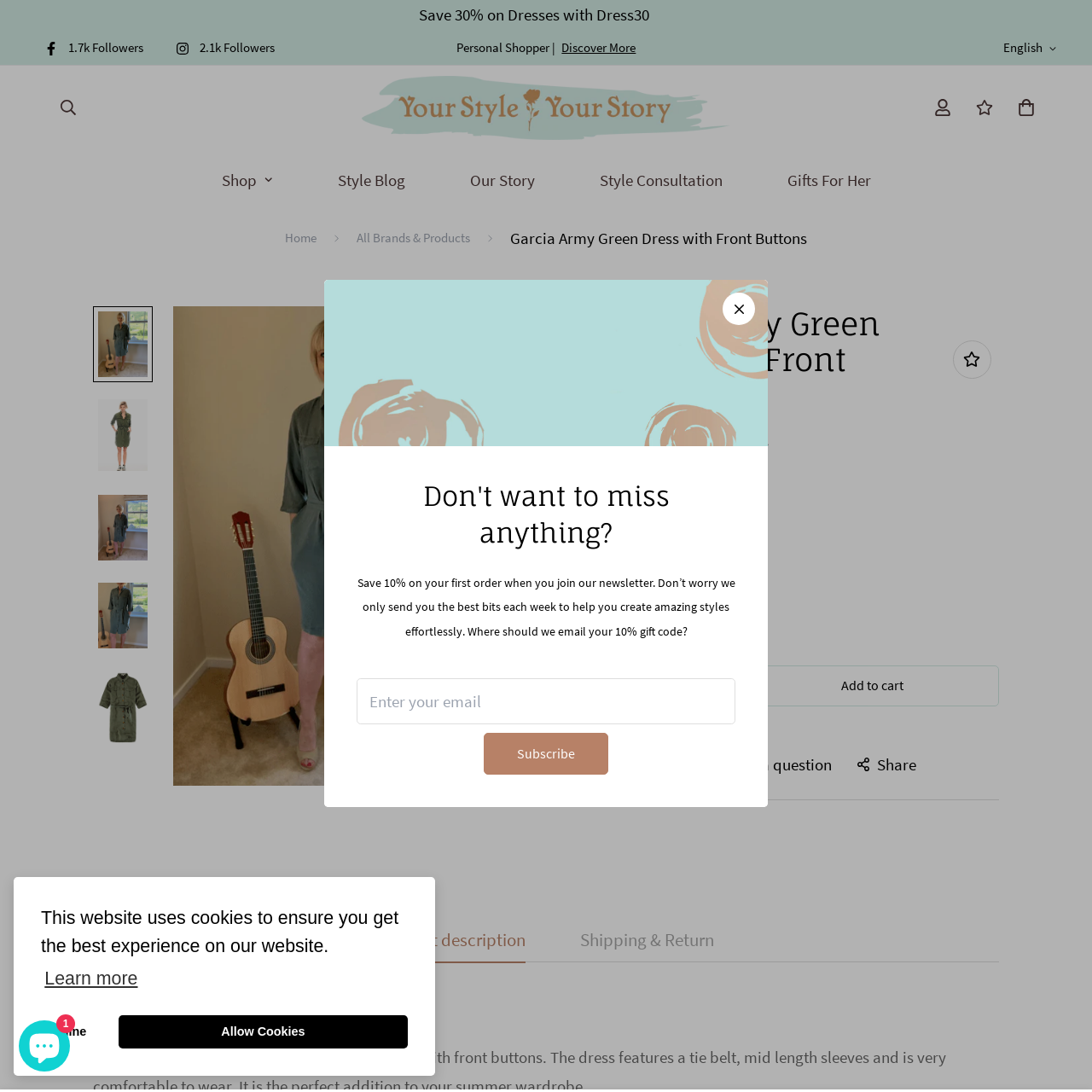Generate a comprehensive caption for the image that is marked by the red border.

The image features the Garcia Army Green Dress, designed with front buttons, showcased in a vibrant and appealing manner. This dress, perfect for stylish occasions, reflects a trendy army green hue that is versatile and fashionable. The prominent front buttons add a touch of elegance and sophistication, making it suitable for various events or casual outings. Accompanying the dress in the presentation is the brand name, "Your Style Your Story," which emphasizes the commitment to offering personalized fashion choices. The overall display suggests affordability, with a price of €69.99, currently available for €35.00. Ideal for shoppers looking for trendy and affordable wardrobe staples, this dress captures modern style effortlessly.